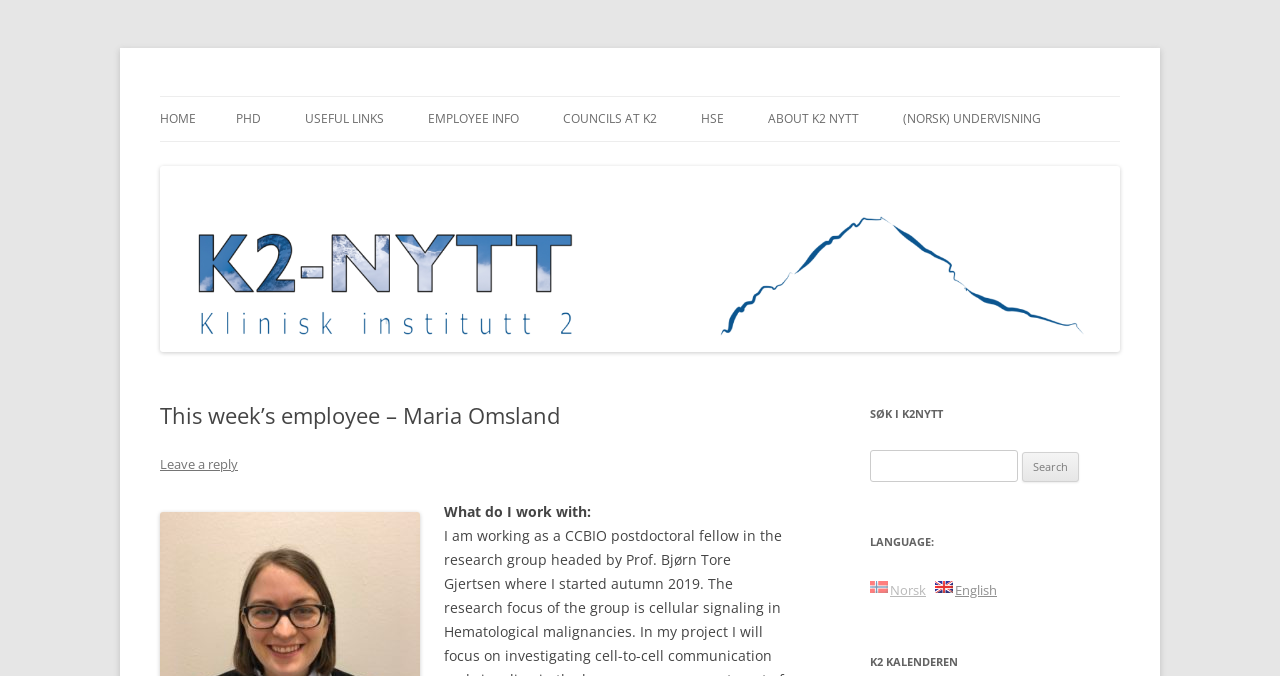Generate a comprehensive caption for the webpage you are viewing.

The webpage is about K2 Nytt, an information page for employees at the Clinical Institute 2. At the top, there is a heading "K2 Nytt" and a link with the same name. Below it, there is another heading "Informasjonsside for ansatte tilknyttet Klinisk institutt 2" which translates to "Information page for employees affiliated with the Clinical Institute 2".

On the left side, there is a menu with multiple links, including "HOME", "PHD", "DOCTORAL EDUCATION", "MIDWAY EVALUATION", "FORMS AND TEMPLATES", "USEFUL LINKS", "EMPLOYEE INFO", and more. These links are arranged vertically, with "HOME" at the top and "EMPLOYEE HANDBOOK" at the bottom.

In the main content area, there is a header "This week’s employee – Maria Omsland" with a link to "Leave a reply" below it. Below the header, there is a section with the title "What do I work with:".

On the right side, there is a search bar with a heading "SØK I K2NYTT" (Search in K2 Nytt) and a search input field. Below the search bar, there are links to switch the language between Norwegian and English. Further down, there is a heading "K2 KALENDEREN" (K2 Calendar).

At the very top, there is a link "Skip to content" which allows users to bypass the menu and go directly to the main content.